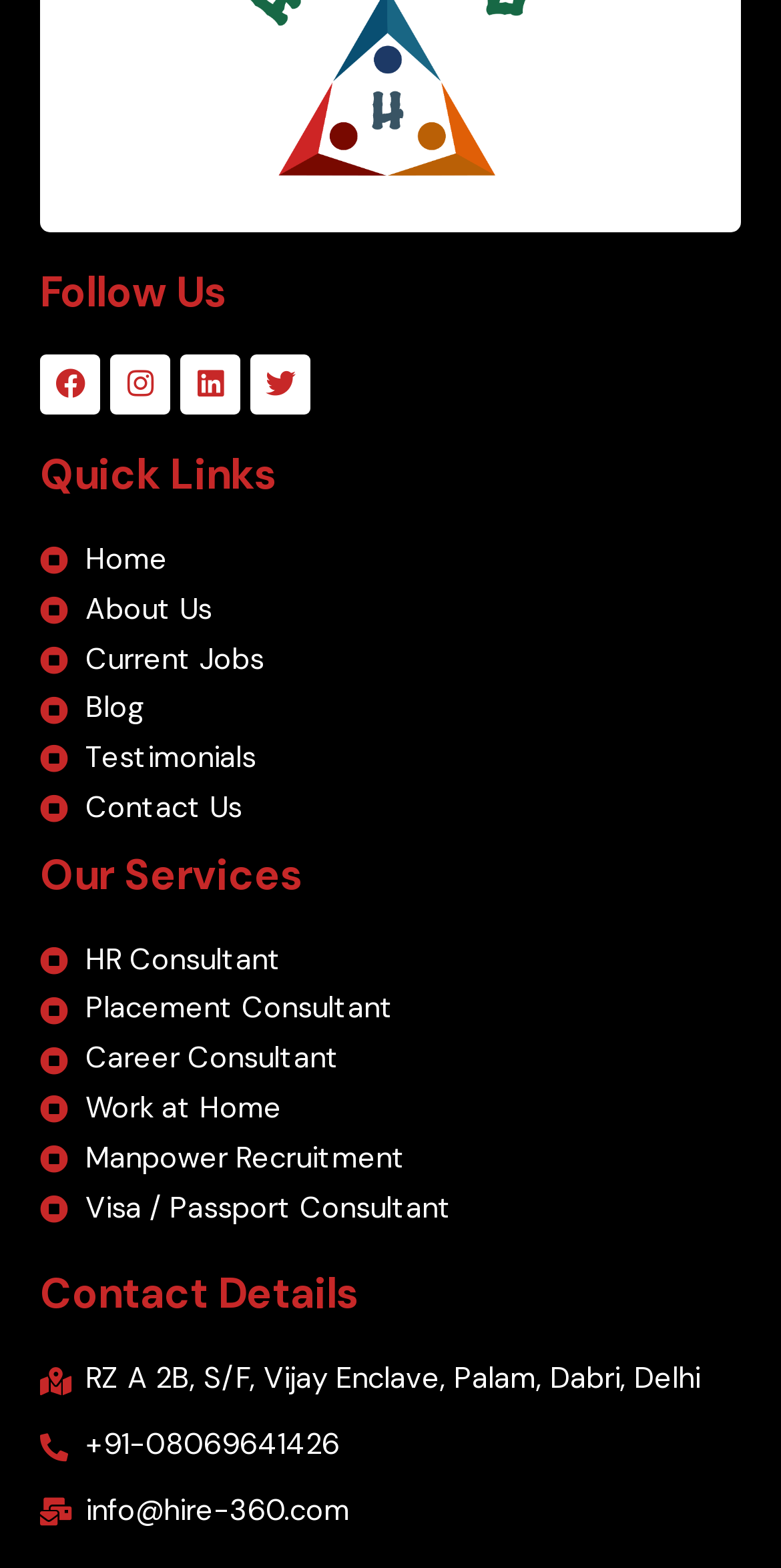Identify the bounding box for the described UI element: "Visa / Passport Consultant".

[0.051, 0.756, 0.949, 0.787]